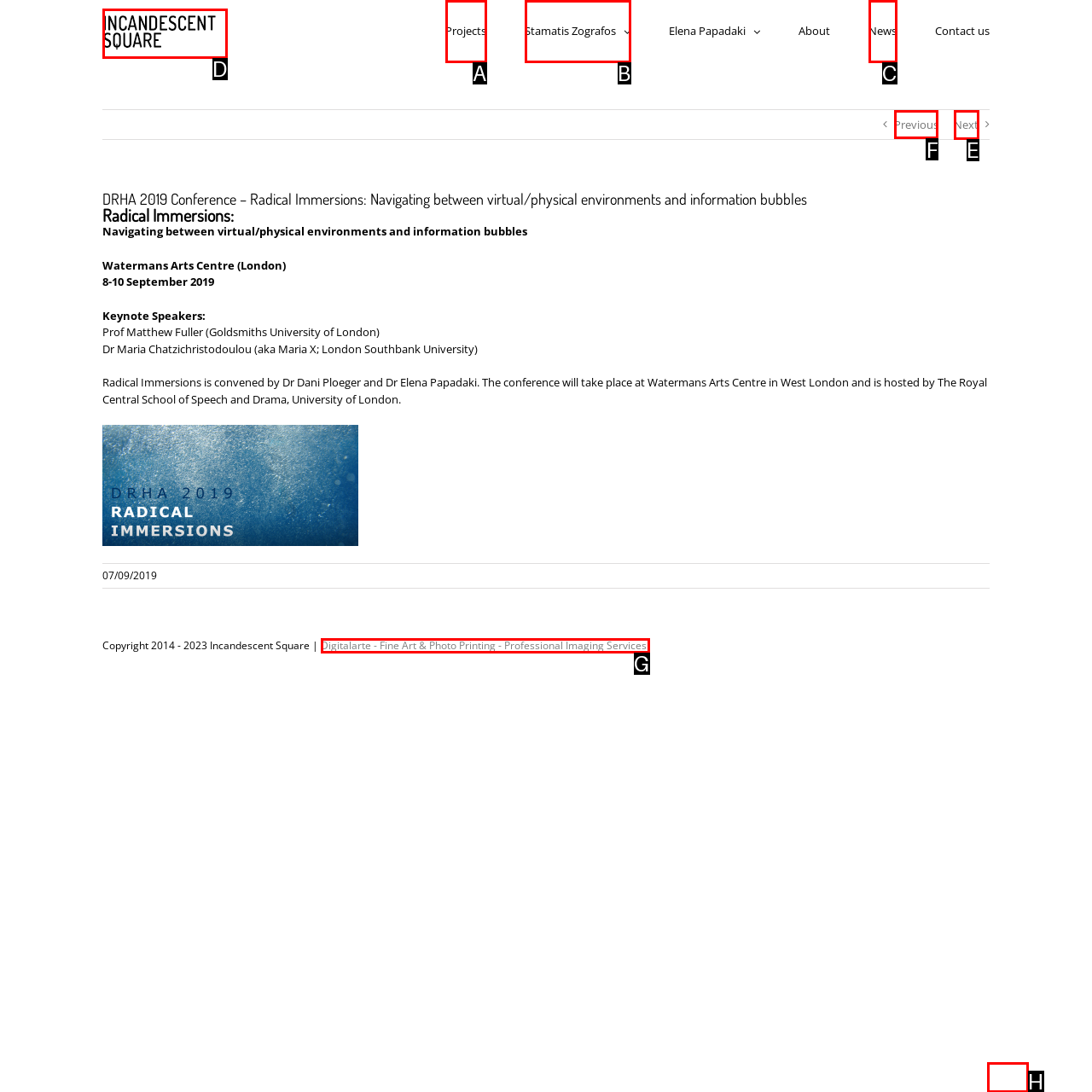What option should you select to complete this task: View the previous page? Indicate your answer by providing the letter only.

F